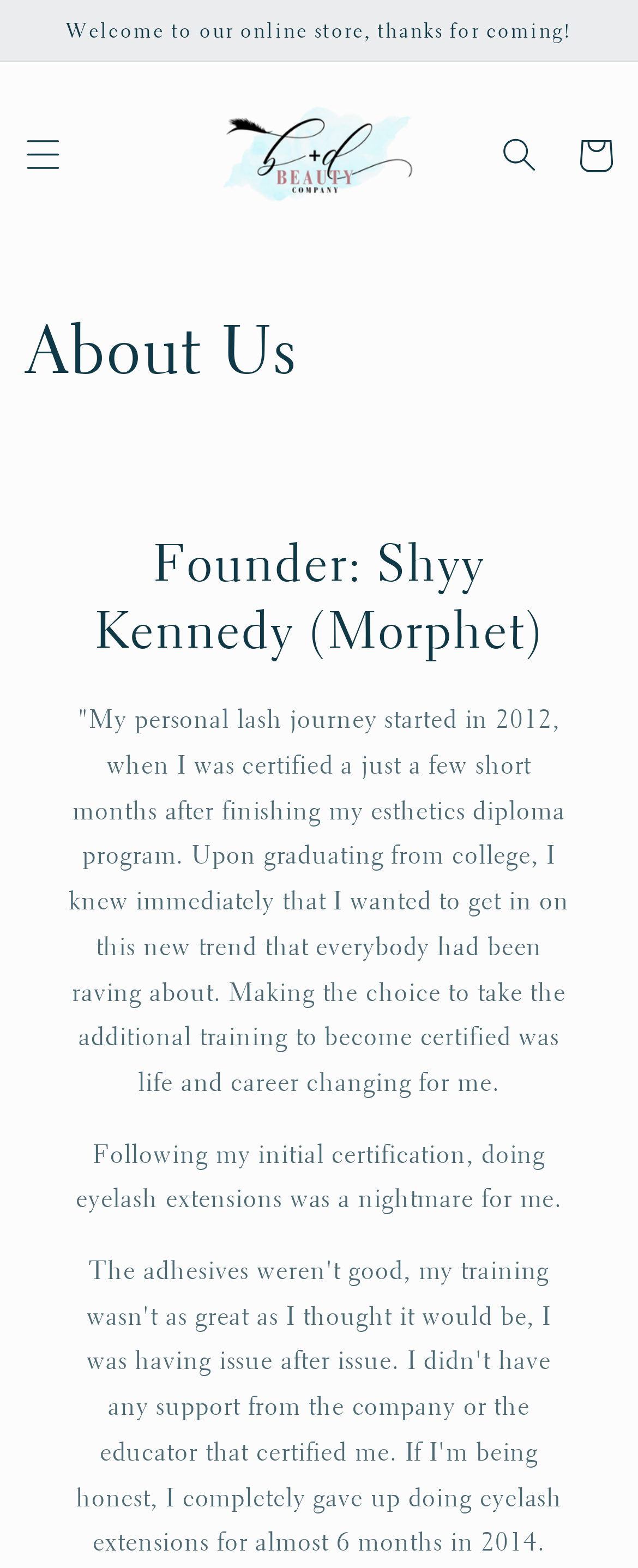What is the name of the online store?
Analyze the screenshot and provide a detailed answer to the question.

The name of the online store can be found in the link element with the text 'bdbeautyco' and also in the image element with the same text, which is likely the logo of the store.